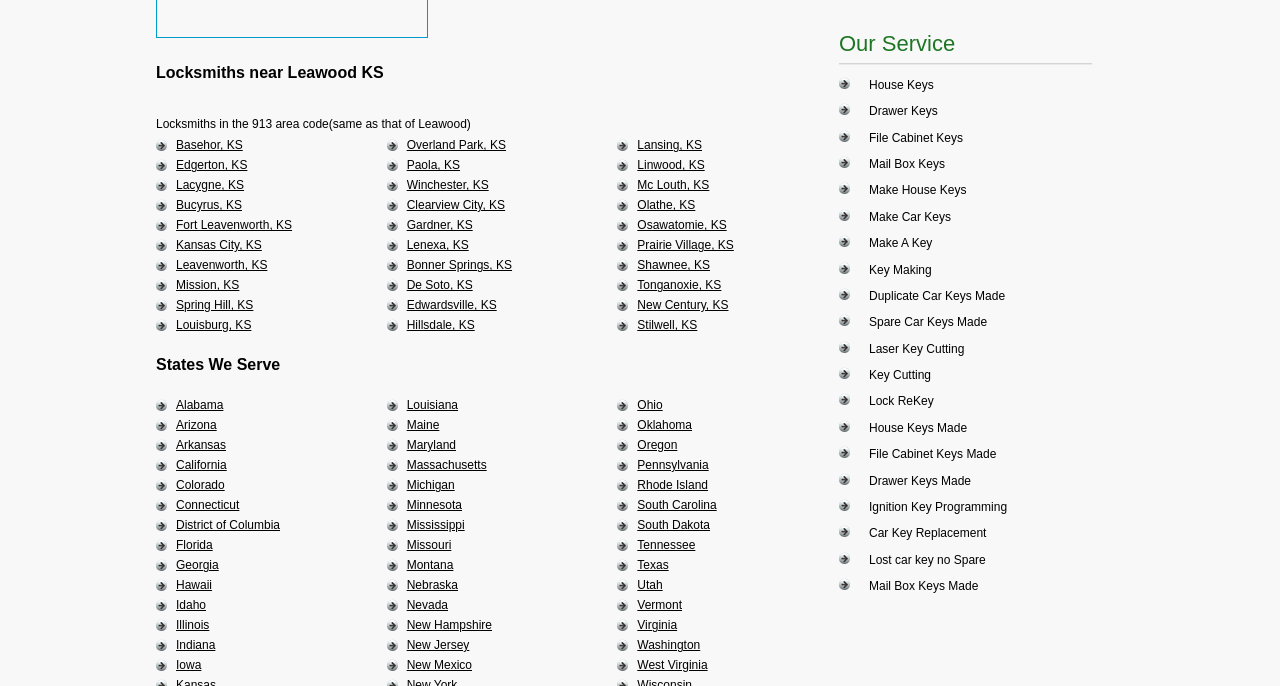Please find the bounding box for the UI element described by: "Georgia".

[0.138, 0.814, 0.171, 0.834]